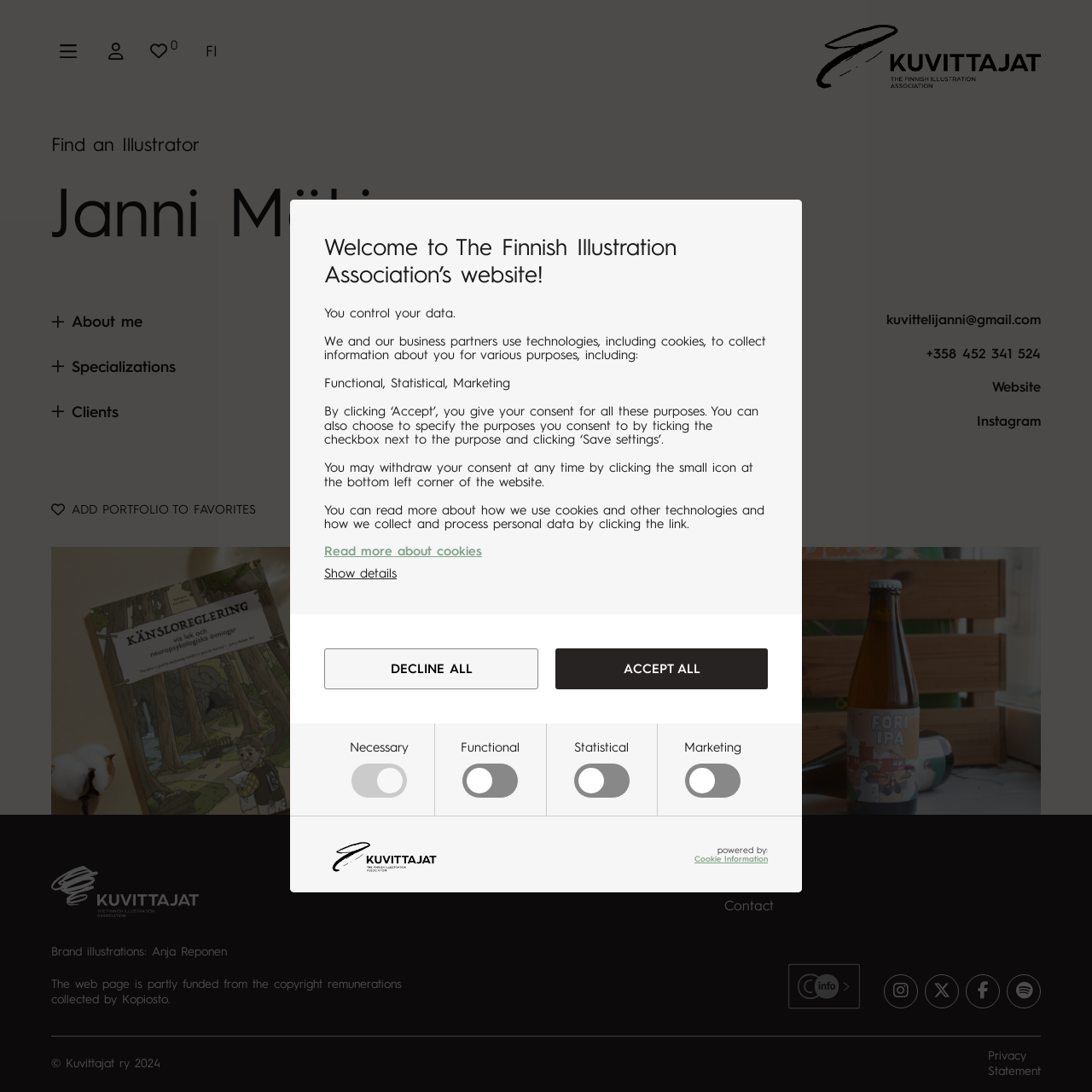What is the type of project shown in the 'Materials for a Puppet Theatre Tour / Unga Teatern' section?
Give a detailed response to the question by analyzing the screenshot.

The section 'Materials for a Puppet Theatre Tour / Unga Teatern' contains a heading 'CHARACTER ART', which suggests that the type of project shown in this section is character art.